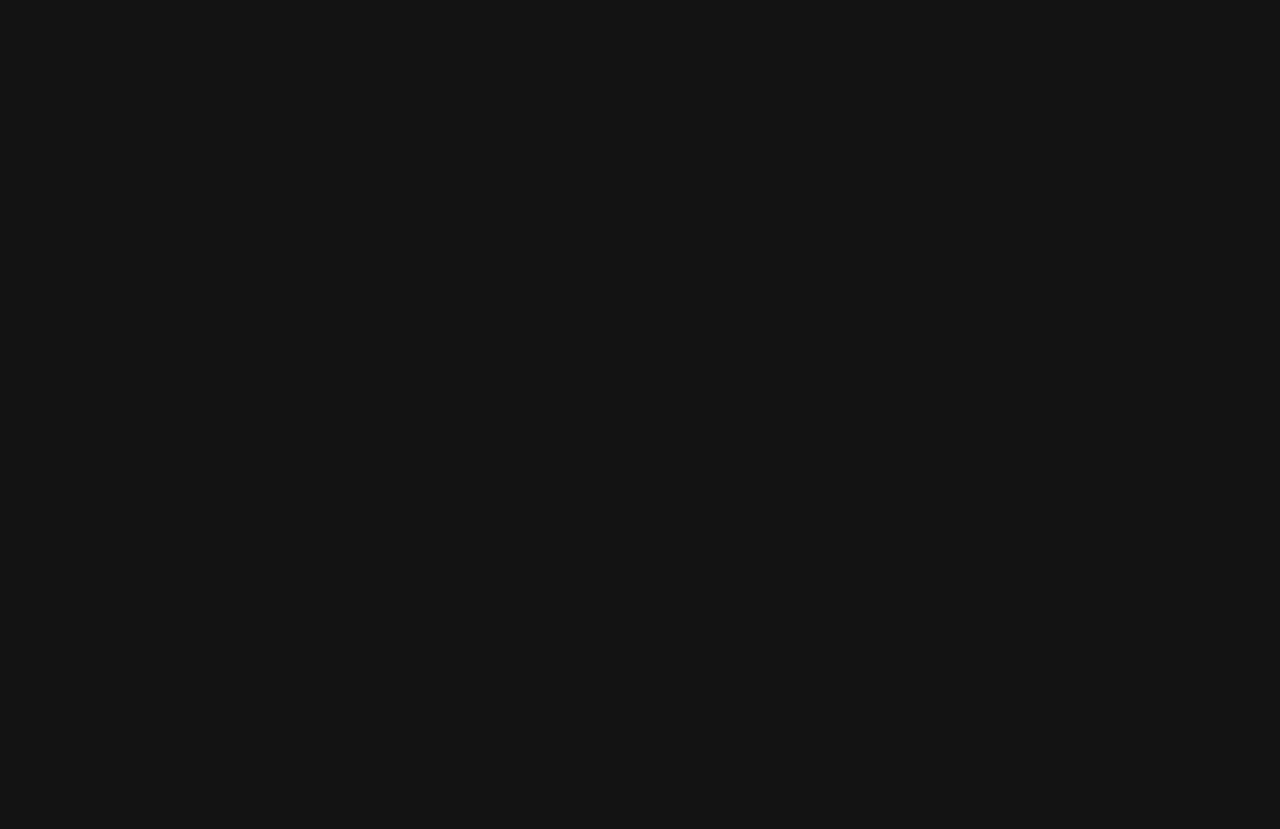Pinpoint the bounding box coordinates for the area that should be clicked to perform the following instruction: "Click on Facebook link".

[0.022, 0.0, 0.044, 0.039]